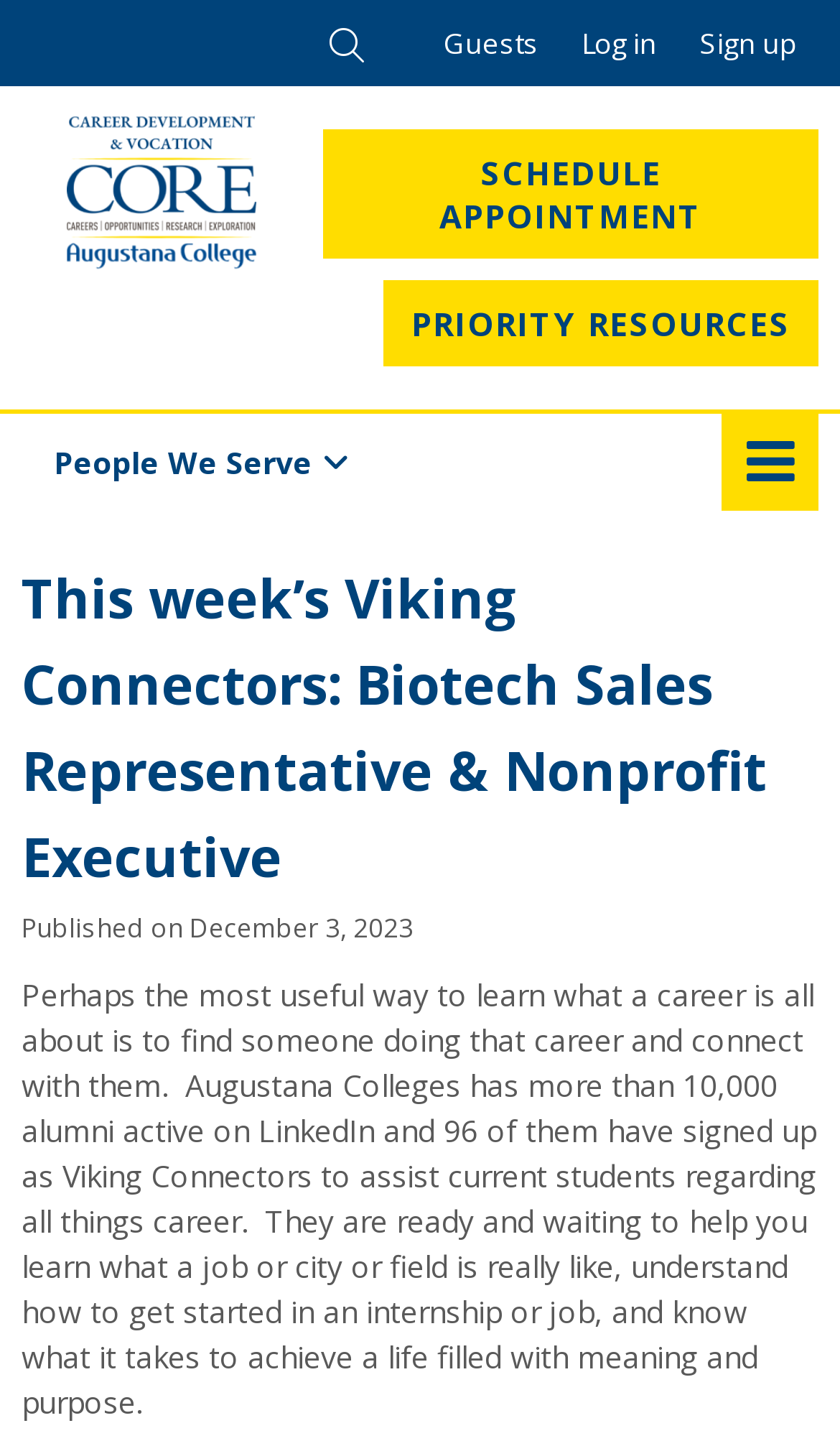What is the button label for more primary navigation items?
Answer with a single word or short phrase according to what you see in the image.

More